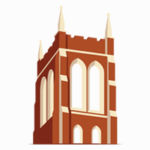What is the texture of the church tower?
Refer to the image and give a detailed answer to the query.

The church tower has a brick-like texture, which gives it a classic appearance reminiscent of traditional architectural designs often found in historic churches.